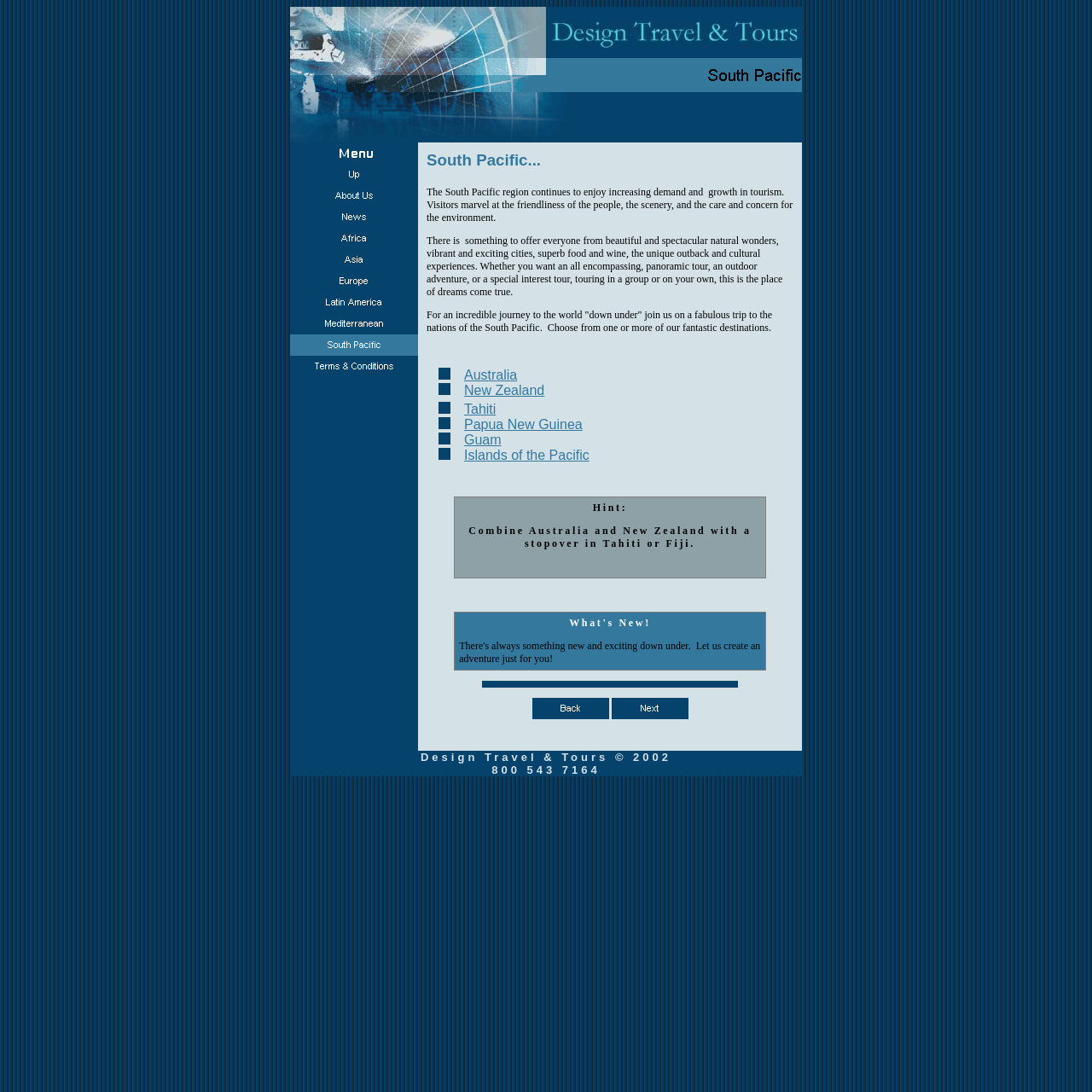What is the tone of the webpage?
Provide a well-explained and detailed answer to the question.

The tone of the webpage is promotional, as it highlights the attractions and experiences of the South Pacific region to encourage tourists to visit. The language used is enthusiastic and inviting, with phrases like 'place of dreams come true' and 'incredible journey'.